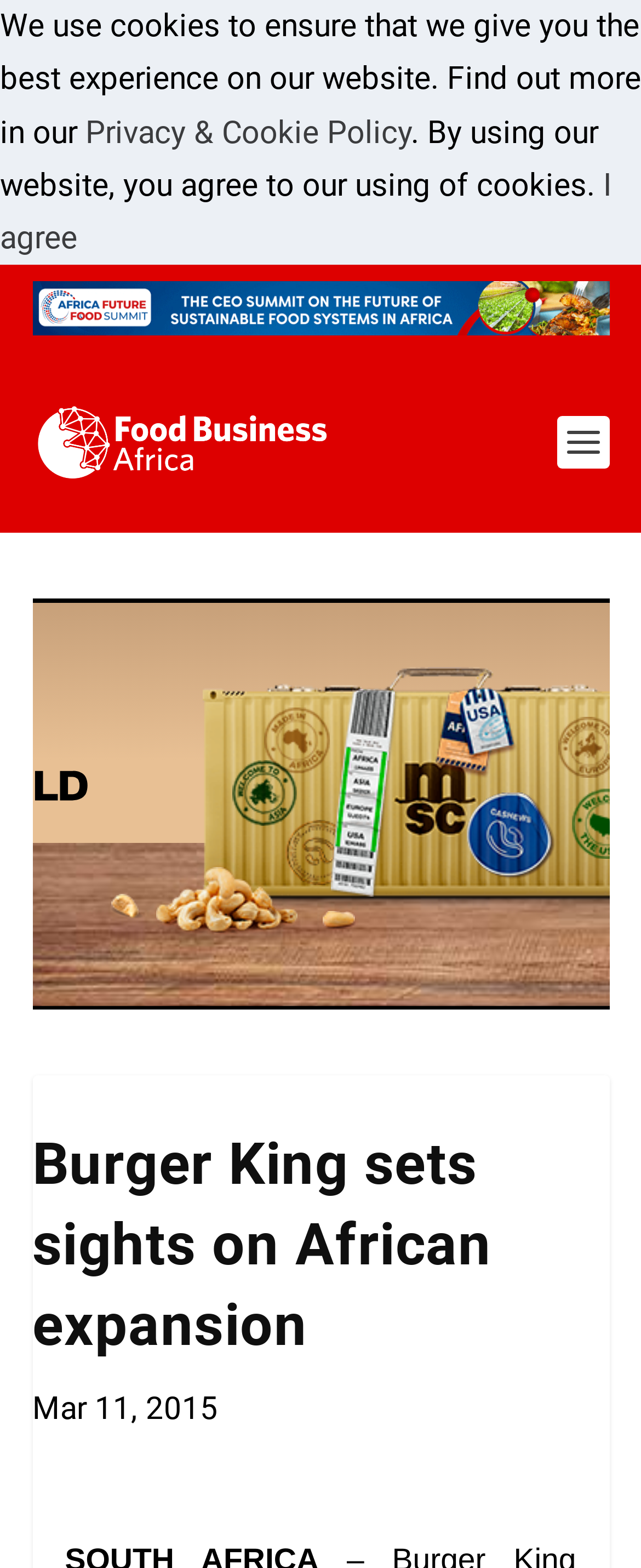What is the topic of the article?
Refer to the image and provide a one-word or short phrase answer.

Burger King's African expansion